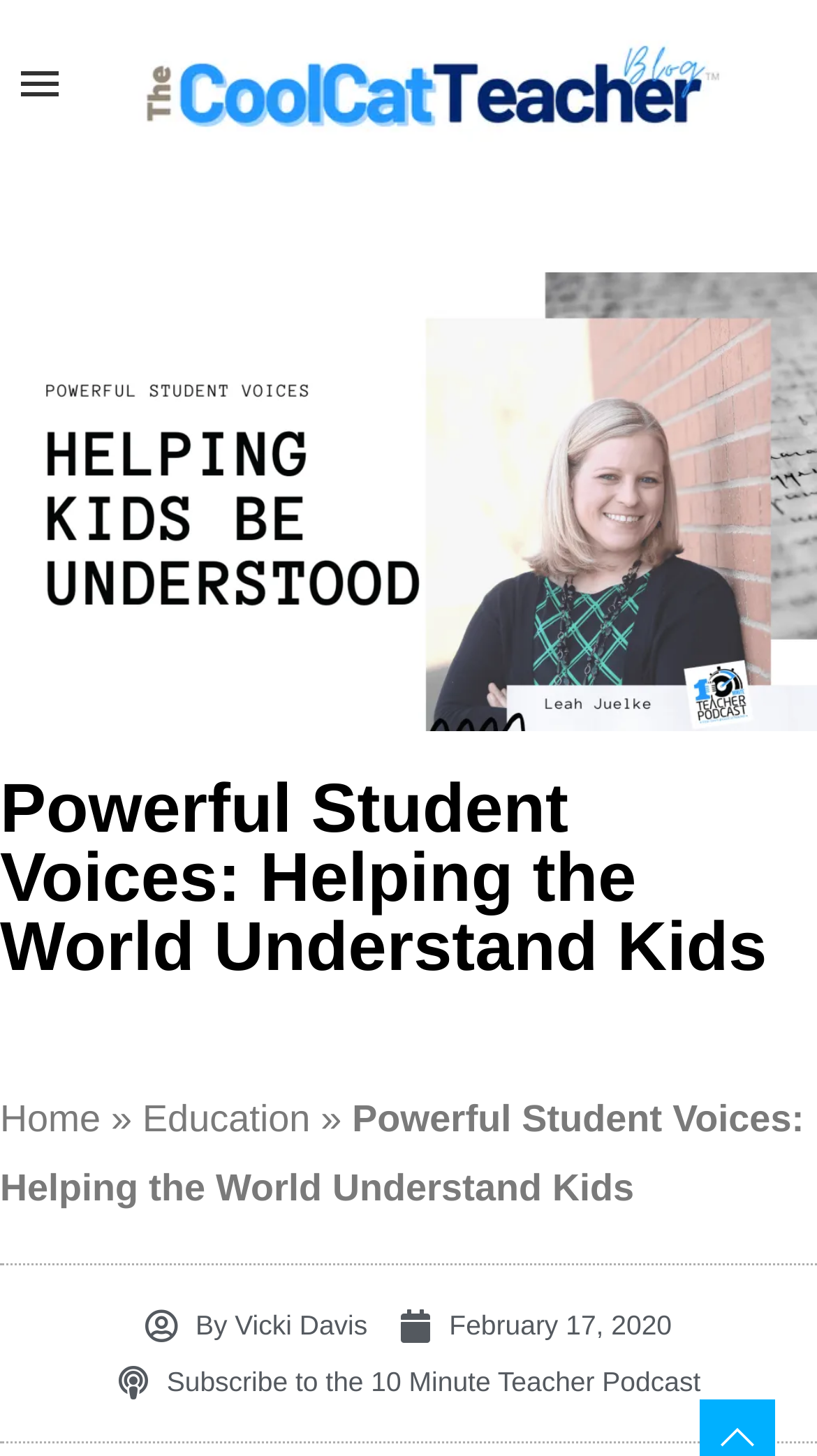What is the name of the podcast?
Please provide a single word or phrase answer based on the image.

10 Minute Teacher Podcast